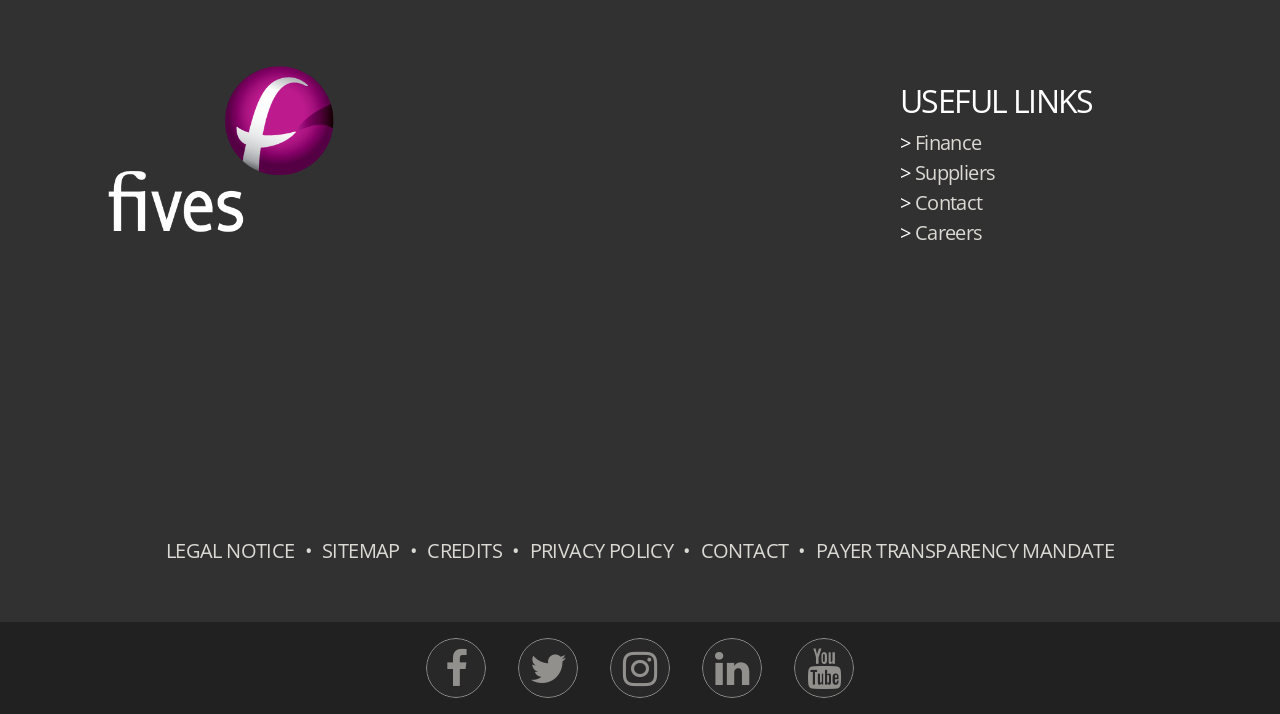Provide a short, one-word or phrase answer to the question below:
How many social media links are there?

5